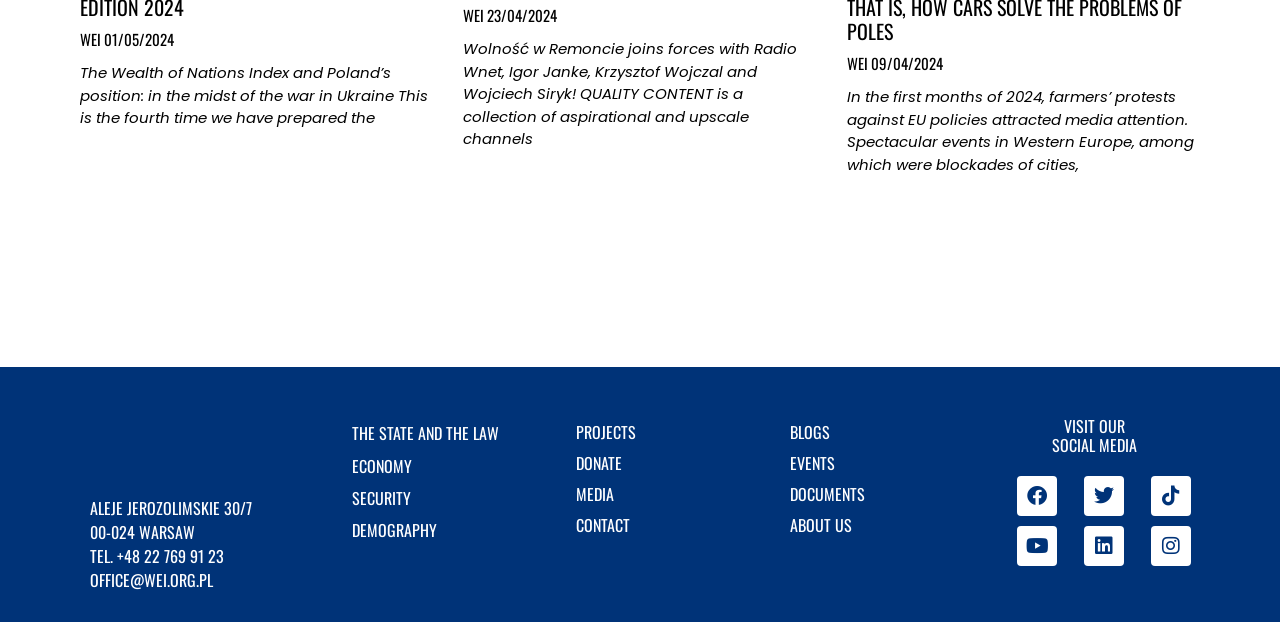Please predict the bounding box coordinates (top-left x, top-left y, bottom-right x, bottom-right y) for the UI element in the screenshot that fits the description: Juli 5, 2023Juli 6, 2023

None